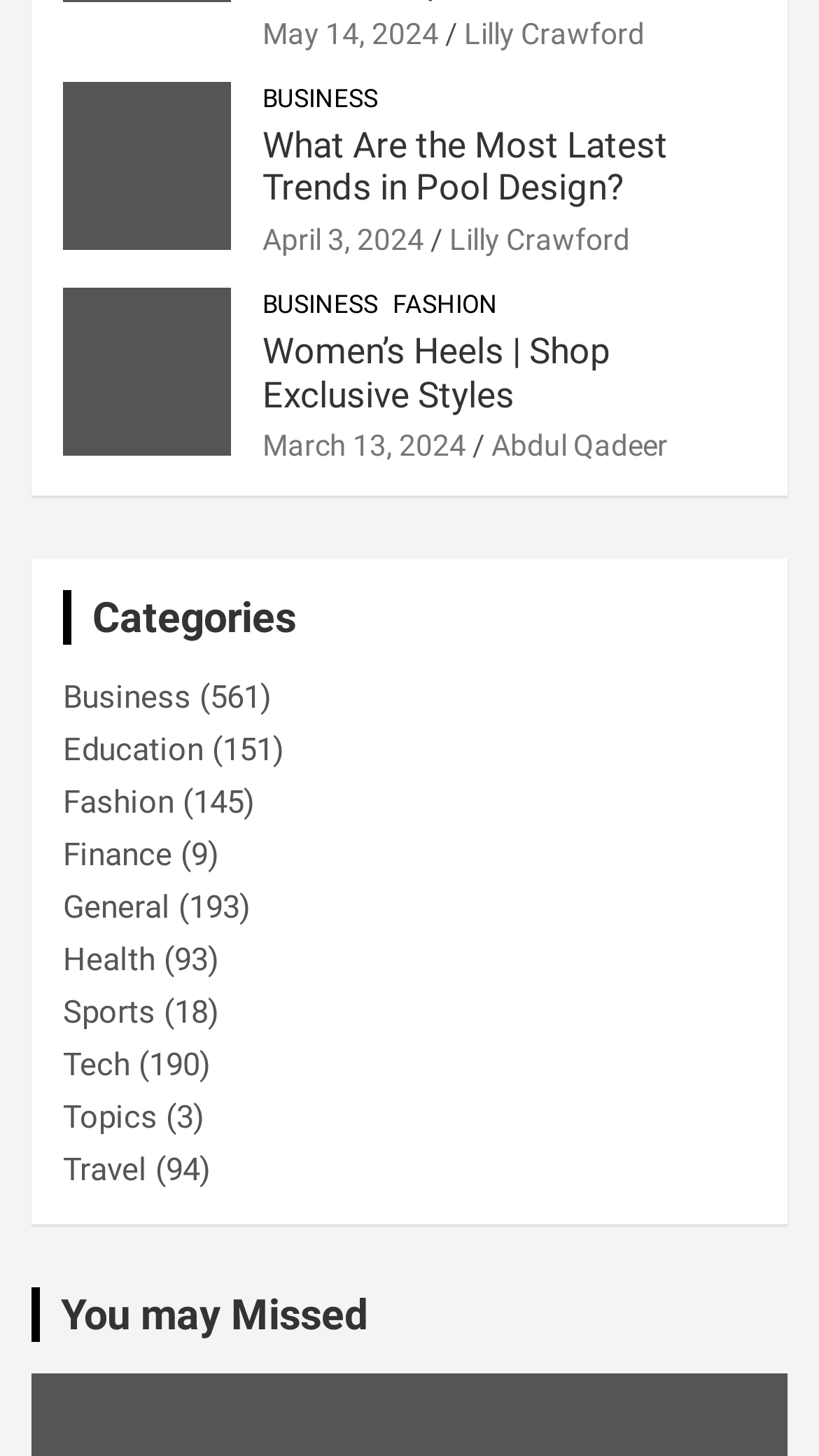Identify the bounding box coordinates of the section that should be clicked to achieve the task described: "Click on the 'What Are the Most Latest Trends in Pool Design?' article".

[0.321, 0.085, 0.923, 0.144]